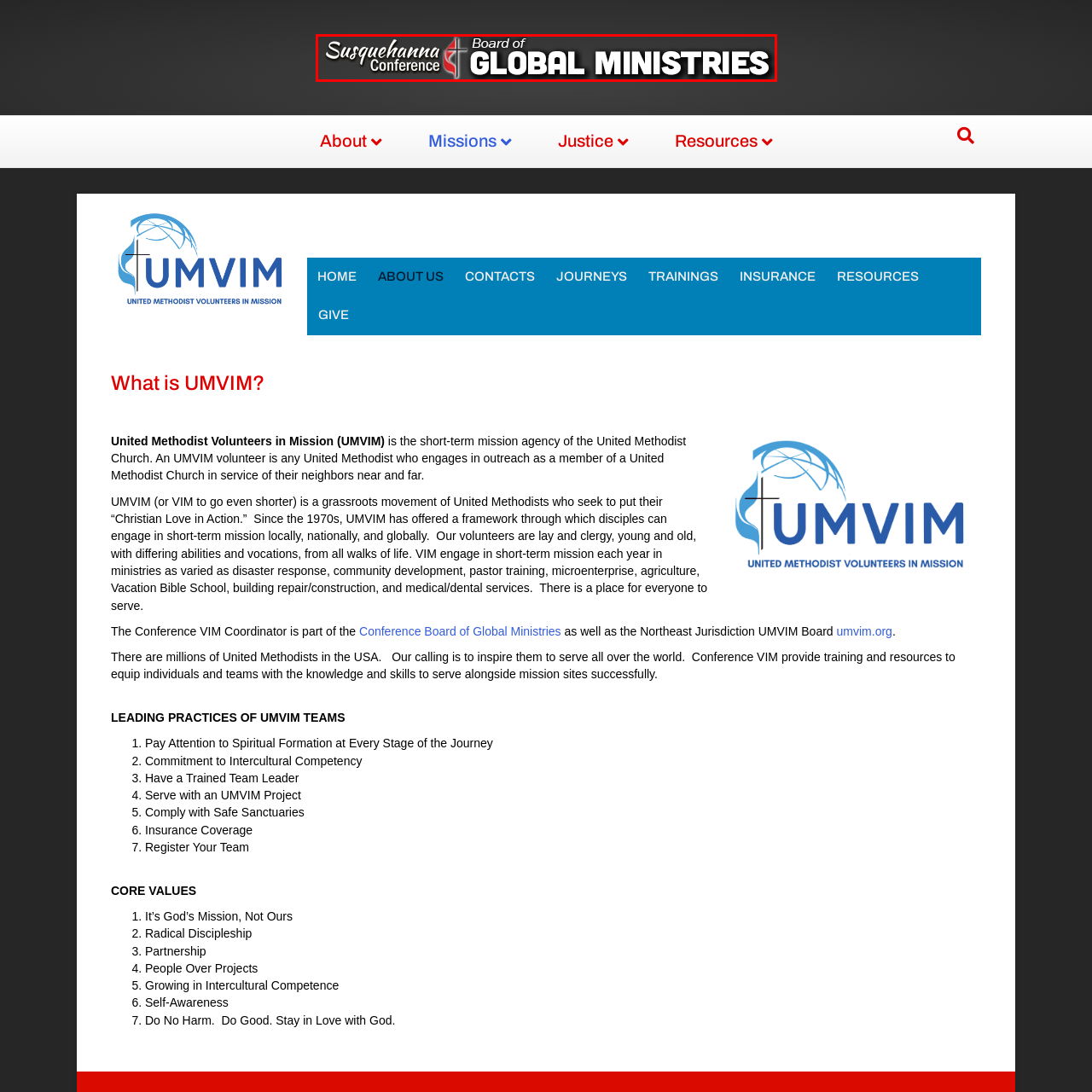Explain what is happening in the image inside the red outline in great detail.

The image features the logo of the Susquehanna Conference Board of Global Ministries, symbolizing the commitment to mission work and outreach. The logo prominently emphasizes the words "Susquehanna Conference" in a stylish, flowing script, while the phrase "Board of GLOBAL MINISTRIES" stands out in bold, capital letters, conveying a sense of strength and purpose. The design incorporates a cross, indicative of the Christian faith, intertwined with the themes of service and global mission, reflecting the organization's dedication to fostering volunteer opportunities and community engagement across various regions. This visual representation aligns with the conference's mission to inspire and equip individuals for service around the world.